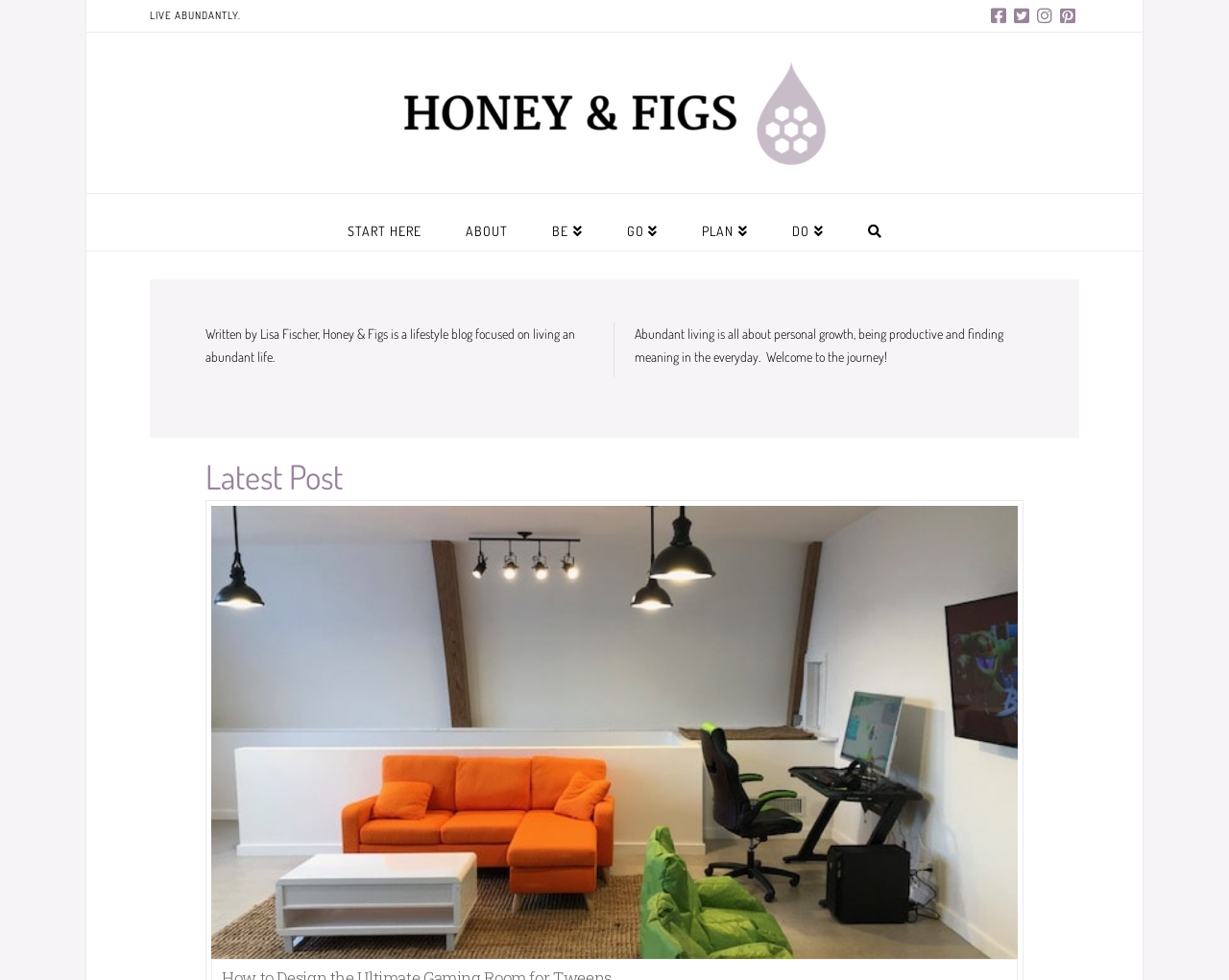Identify the bounding box of the UI component described as: "DO".

[0.626, 0.198, 0.688, 0.256]